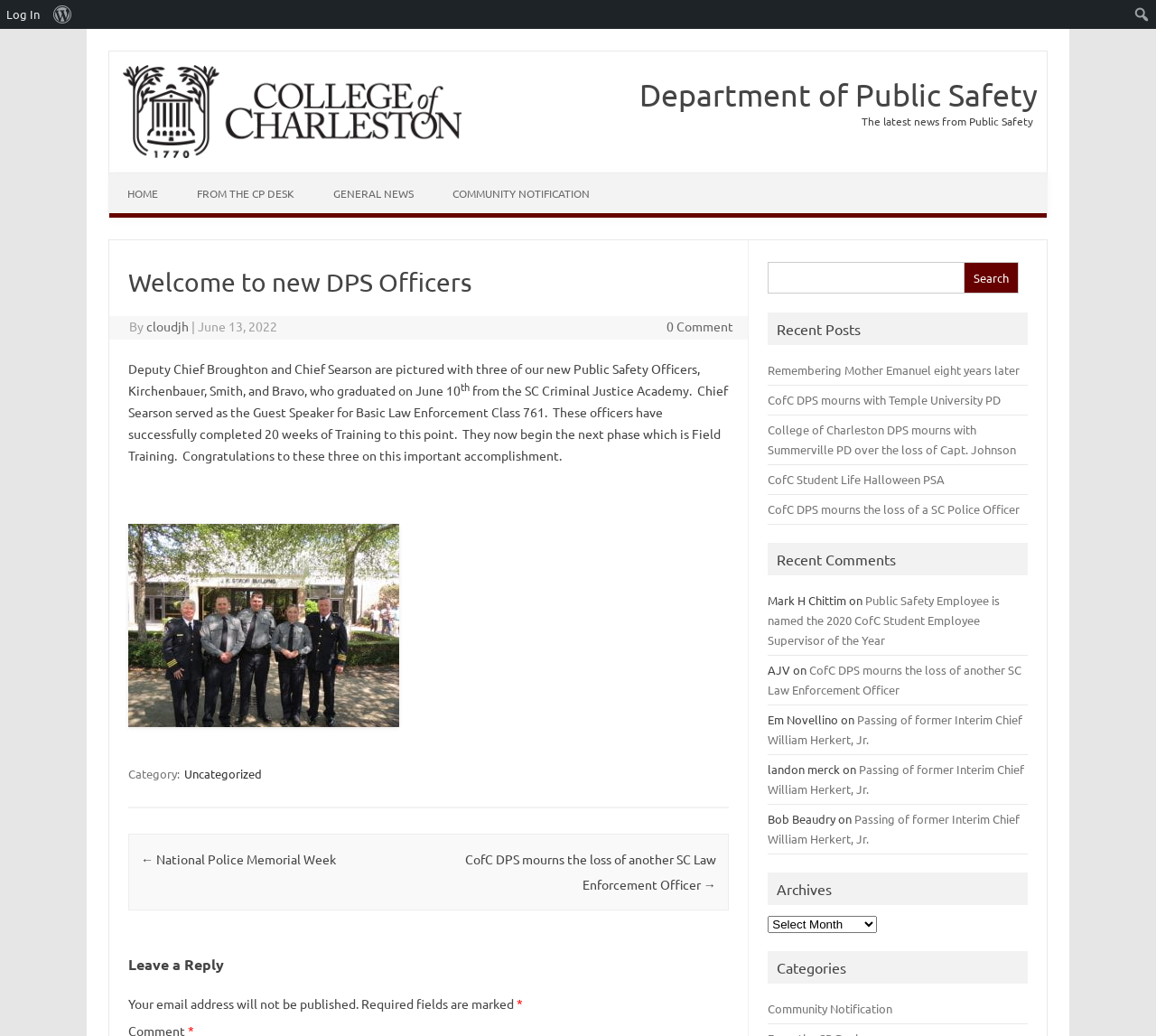Give an in-depth explanation of the webpage layout and content.

The webpage is about the Department of Public Safety, specifically welcoming new DPS officers. At the top, there is an image and a group of elements, including a link to the Department of Public Safety and a static text stating "The latest news from Public Safety". Below this, there is a link to skip to the content.

The main content area is divided into several sections. On the left, there is a navigation menu with links to different pages, including "HOME", "FROM THE CP DESK", "GENERAL NEWS", and "COMMUNITY NOTIFICATION". 

In the main content section, there is an article with a heading "Welcome to new DPS Officers" and a subheading with the author's name and date. The article contains a description of the new officers, including their names and a brief overview of their training. There are also links to related articles and a section for leaving a reply.

On the right side of the page, there is a search bar and a section for recent posts, which lists several article titles with links to the full articles. Below this, there is a section for recent comments, which lists the names of commenters and the articles they commented on. 

At the bottom of the page, there are links to archives and categories, as well as a combobox for selecting archives. There is also a link to log in and a link to information about WordPress.